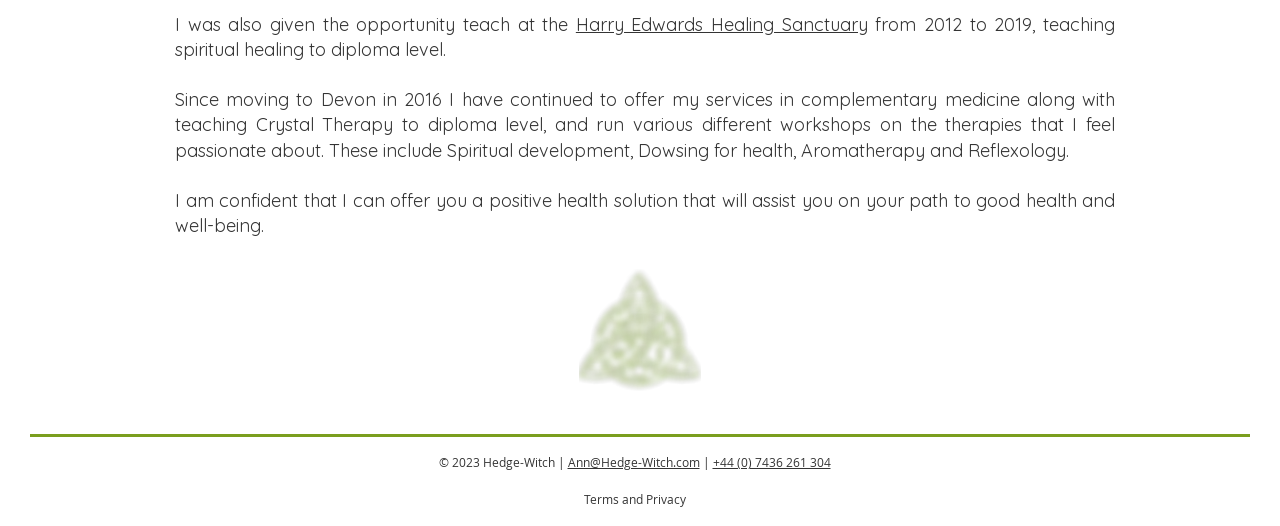What is the theme of the image on this webpage?
Use the information from the image to give a detailed answer to the question.

The image is described as 'Celtic Knot Green.png', indicating that it is a Celtic-themed image, possibly related to the person's spiritual or healing practices.